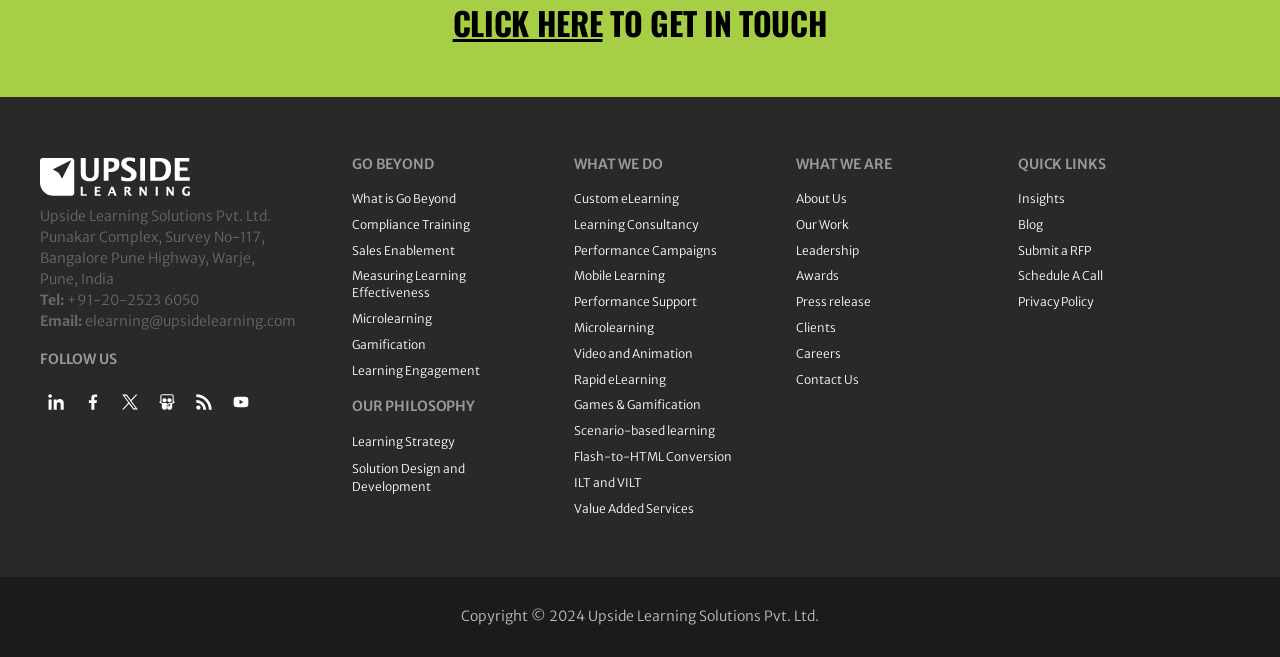What is the company name?
From the image, provide a succinct answer in one word or a short phrase.

Upside Learning Solutions Pvt. Ltd.